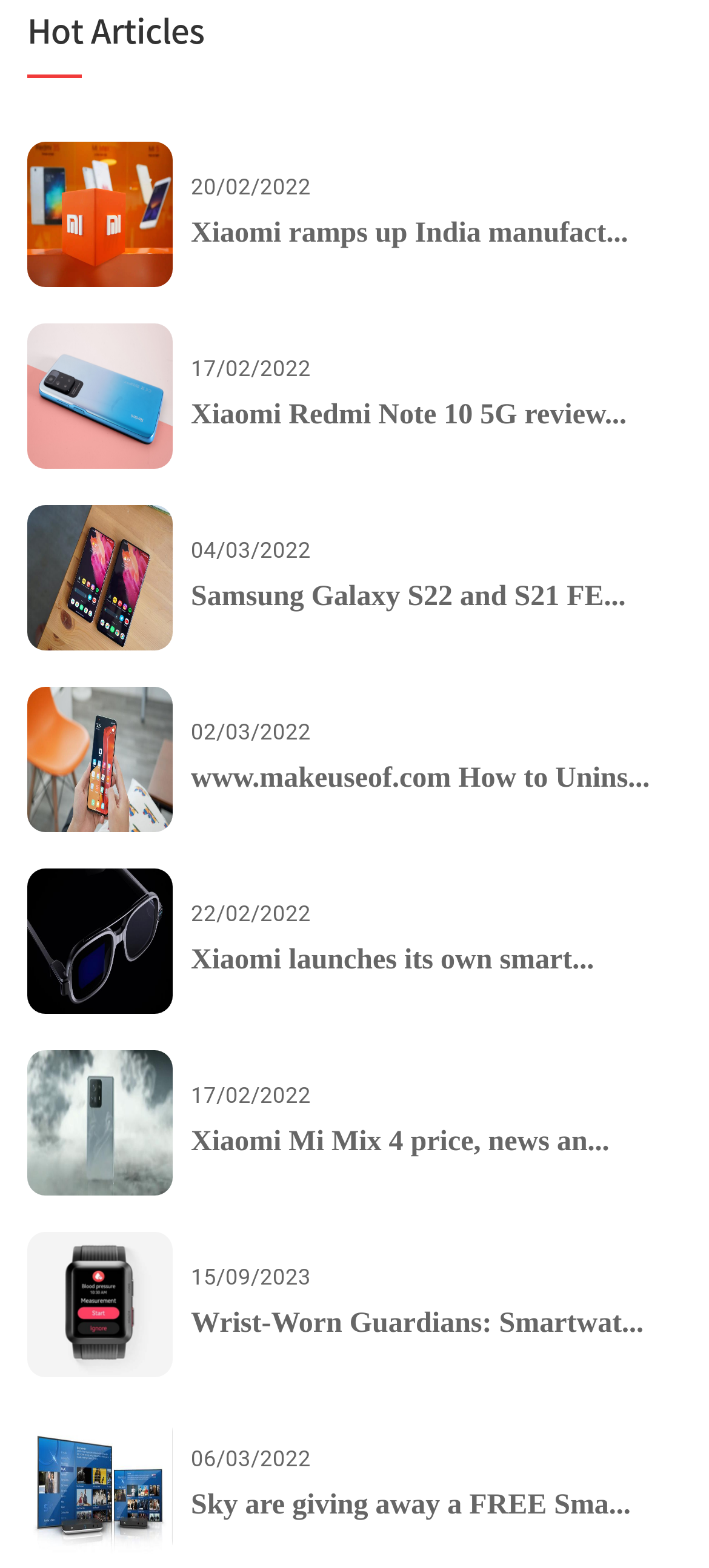Given the description of the UI element: "www.makeuseof.com How to Unins...", predict the bounding box coordinates in the form of [left, top, right, bottom], with each value being a float between 0 and 1.

[0.269, 0.486, 0.917, 0.506]